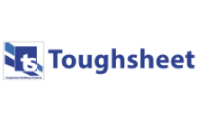Describe the image with as much detail as possible.

The image features the logo of Toughsheet, a company specializing in manufacturing durable building products. The logo showcases the brand name "Toughsheet" prominently in bold blue letters, accompanied by a stylized graphic element that includes the initials "ts" in a modern design. This visual representation emphasizes the company's commitment to robust and dependable solutions in the construction industry. The logo's clean lines and professional color scheme reflect a focus on quality and innovation in building materials.